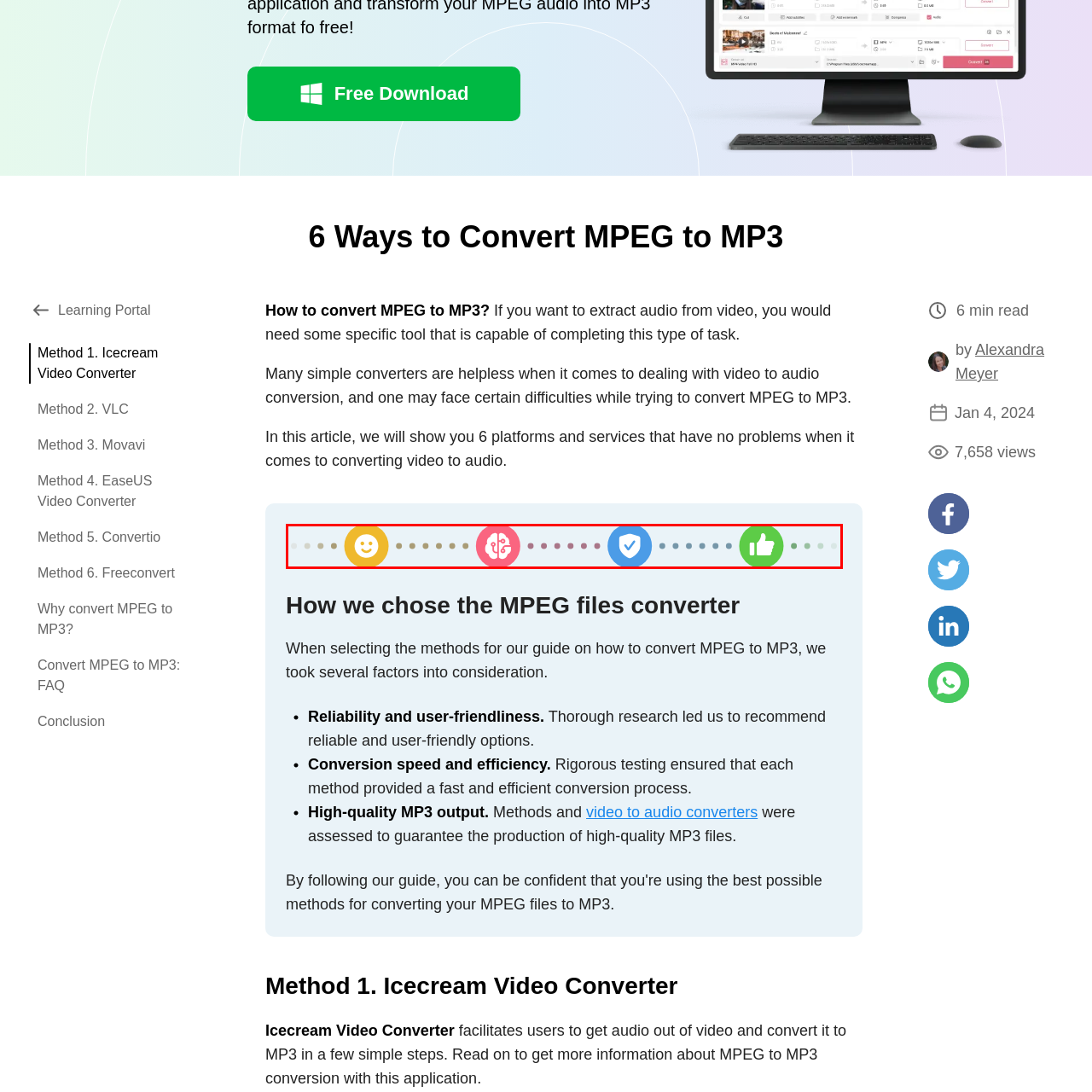Direct your attention to the red-outlined image and answer the question in a word or phrase: What does the green icon universally signify?

Approval or endorsement